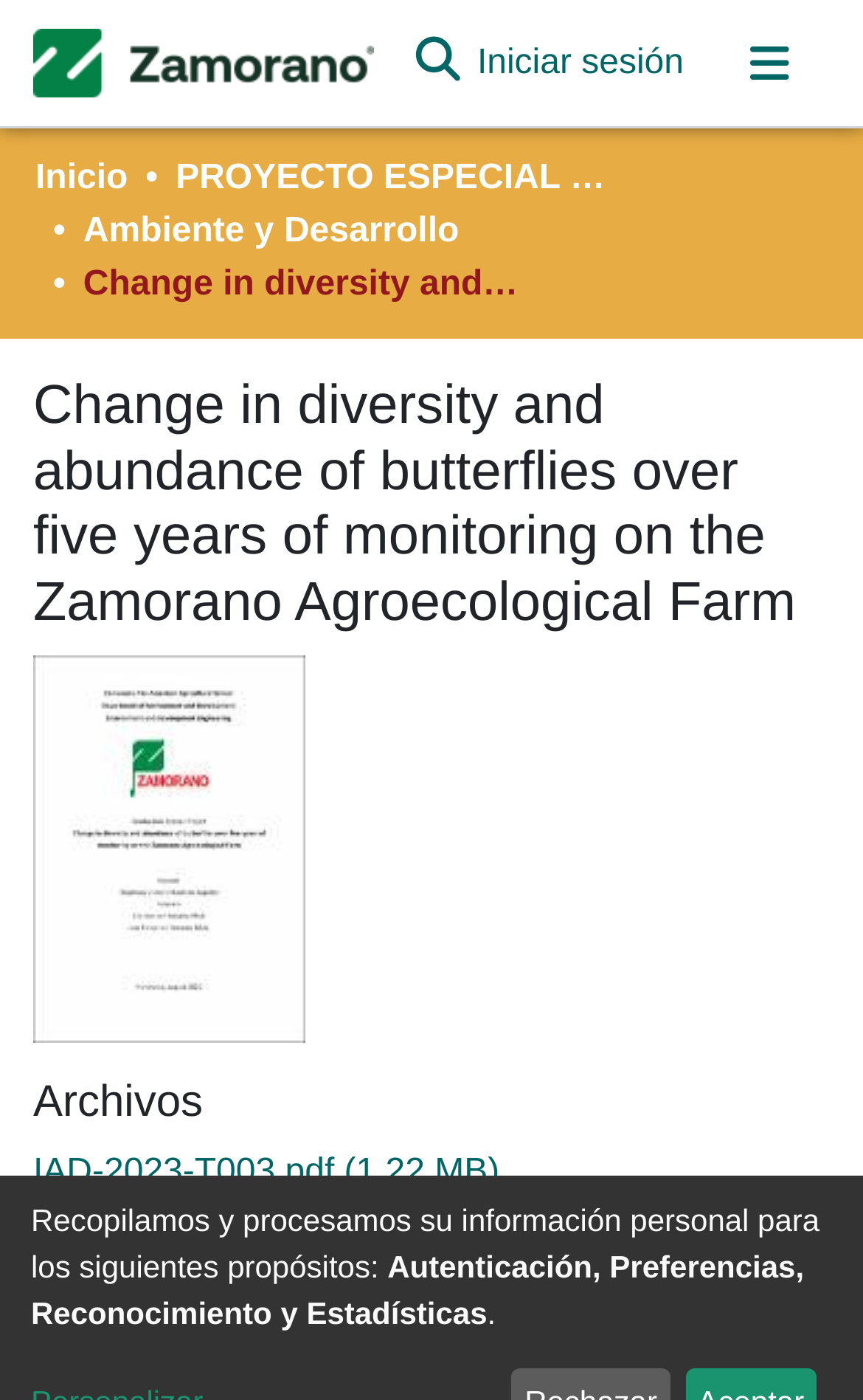Please provide a comprehensive answer to the question below using the information from the image: What is the file type of the downloadable file?

The link element with the text 'IAD-2023-T003.pdf (1.22 MB)' located at [0.038, 0.823, 0.579, 0.85] suggests that the downloadable file is a PDF file.